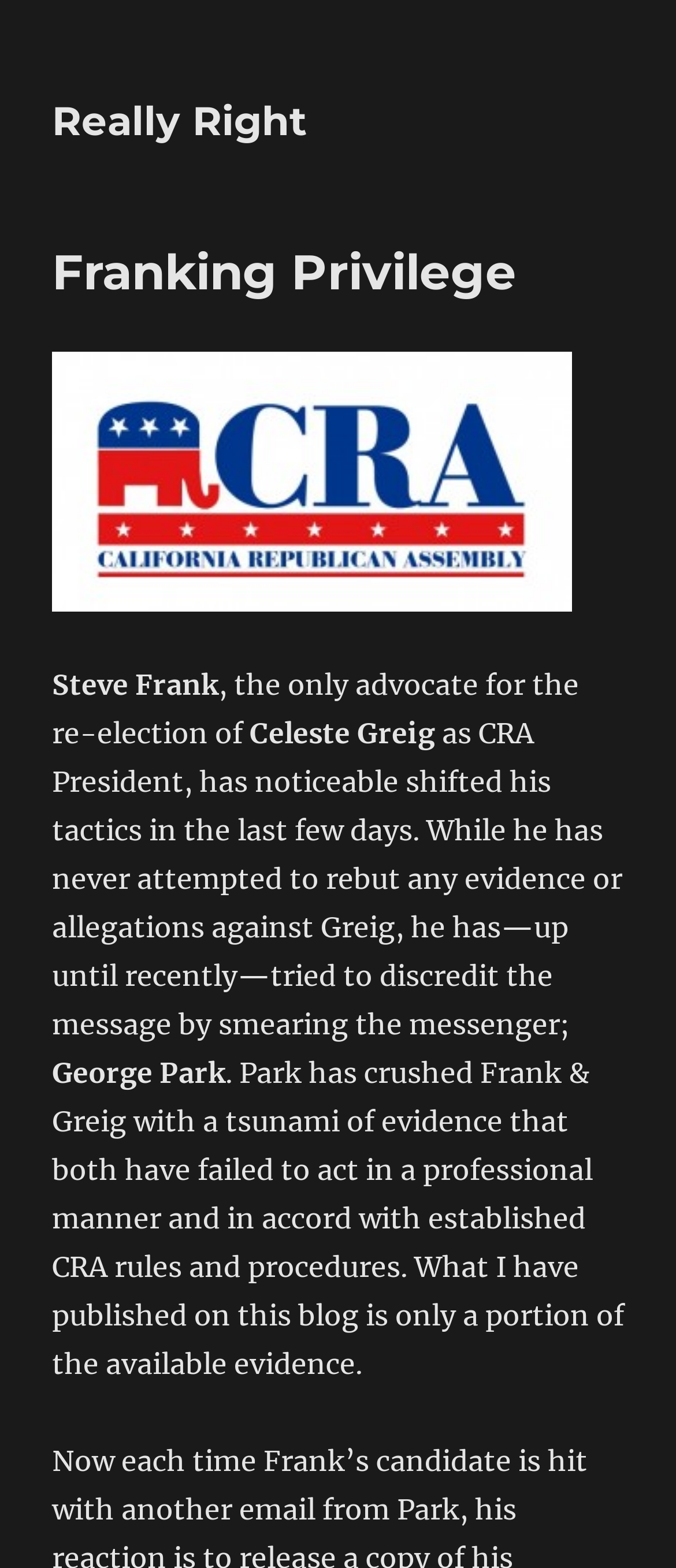Provide a brief response to the question using a single word or phrase: 
Who is the advocate for Celeste Greig's re-election?

Steve Frank